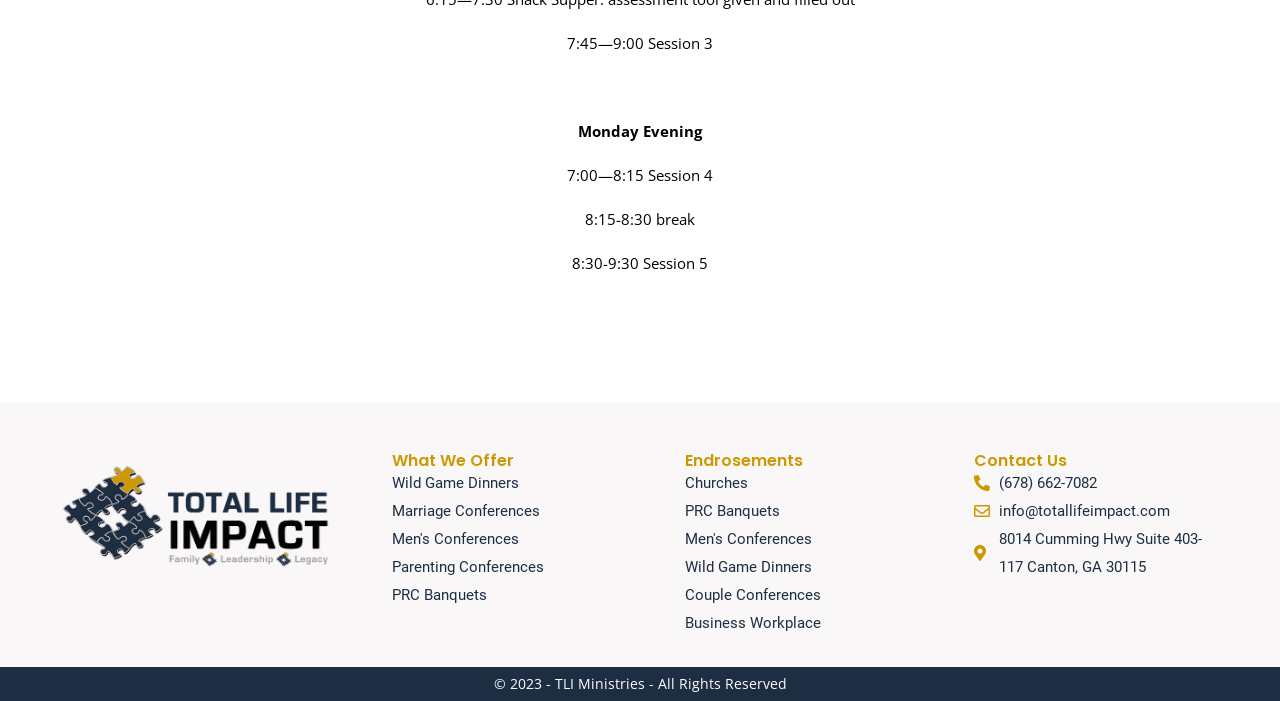What is the address of TLI Ministries?
Refer to the image and give a detailed answer to the question.

I found the answer by looking at the StaticText element with the content '8014 Cumming Hwy Suite 403-117 Canton, GA 30115' which is a child of the Root Element. This suggests that the address of TLI Ministries is 8014 Cumming Hwy Suite 403-117 Canton, GA 30115.